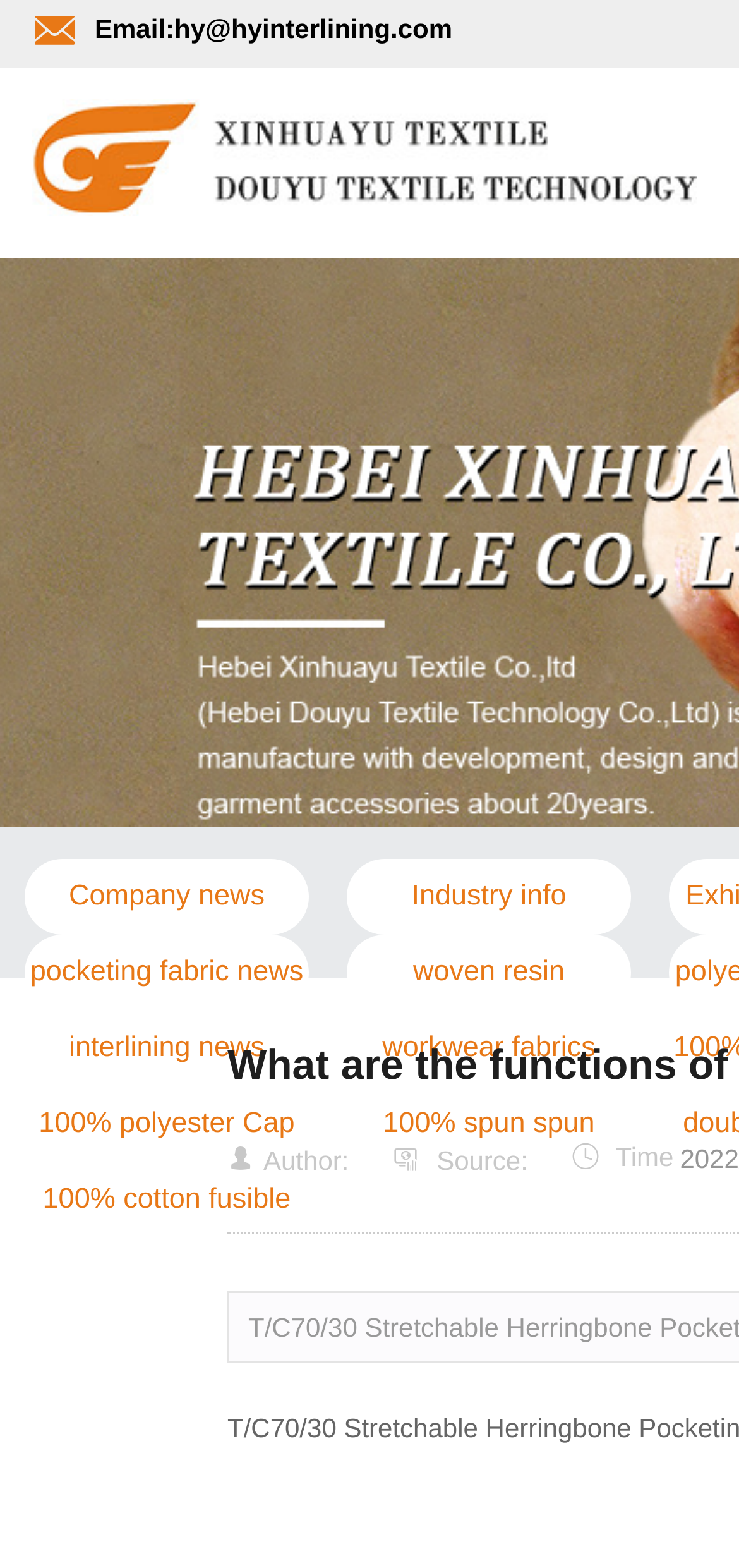Provide the bounding box coordinates of the HTML element this sentence describes: "100% polyester Cap interlinings 300gsm". The bounding box coordinates consist of four float numbers between 0 and 1, i.e., [left, top, right, bottom].

[0.033, 0.693, 0.418, 0.741]